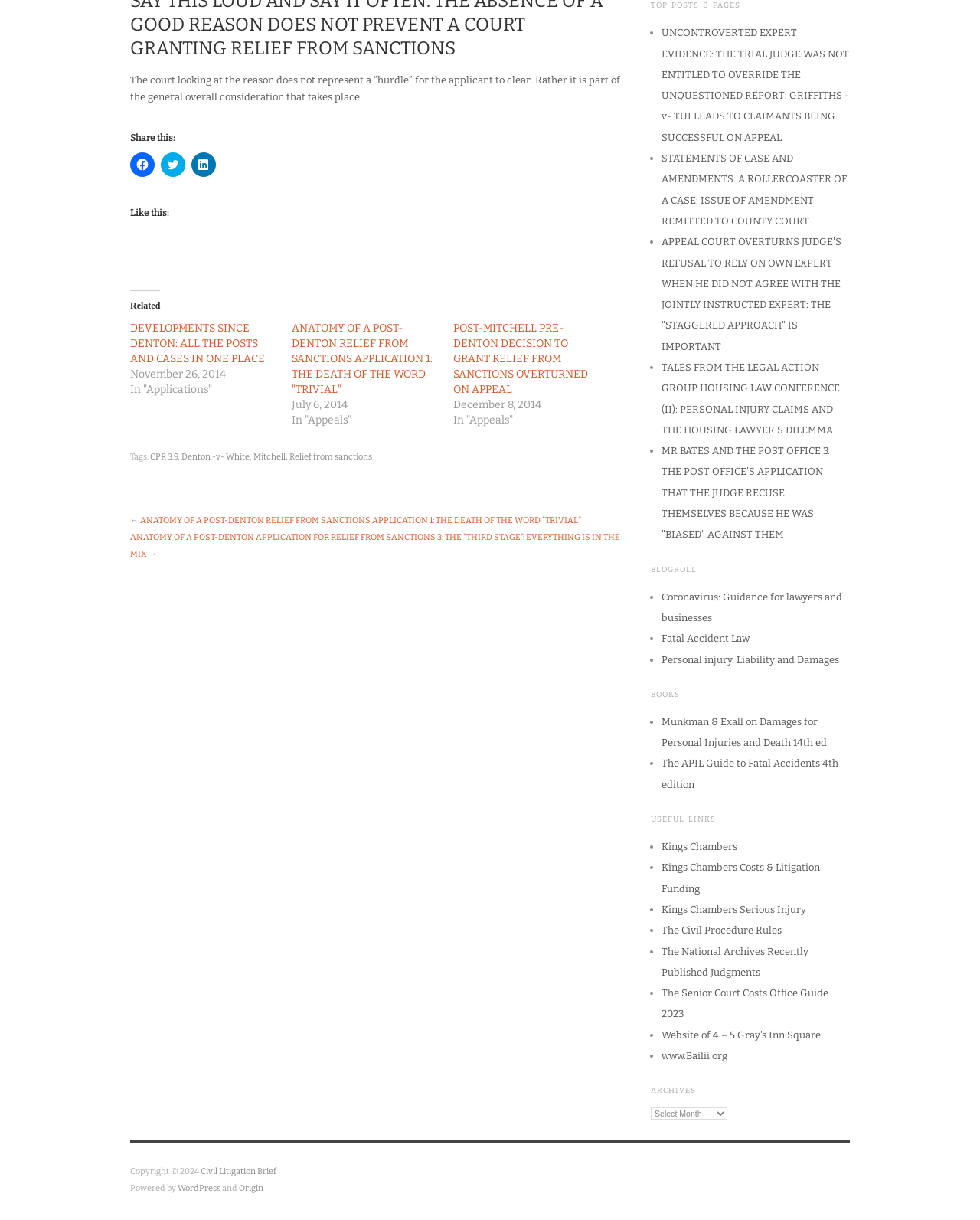What is the main topic of this webpage?
Refer to the image and give a detailed response to the question.

Based on the content of the webpage, including the headings, links, and text, it appears that the main topic of this webpage is law and litigation, specifically related to civil procedure, personal injury, and litigation funding.